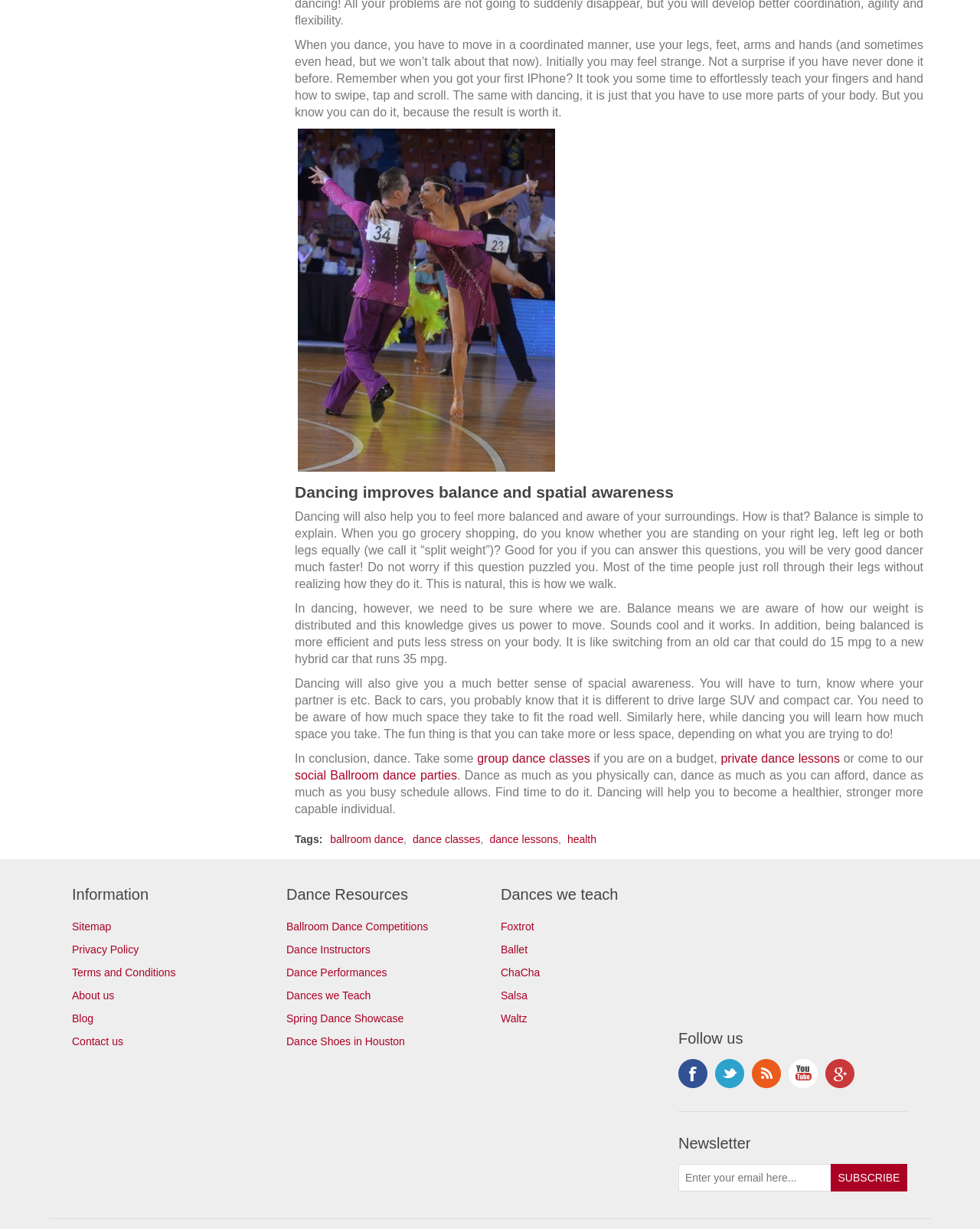Identify the bounding box coordinates for the element you need to click to achieve the following task: "Click the 'social Ballroom dance parties' link". The coordinates must be four float values ranging from 0 to 1, formatted as [left, top, right, bottom].

[0.301, 0.625, 0.466, 0.636]